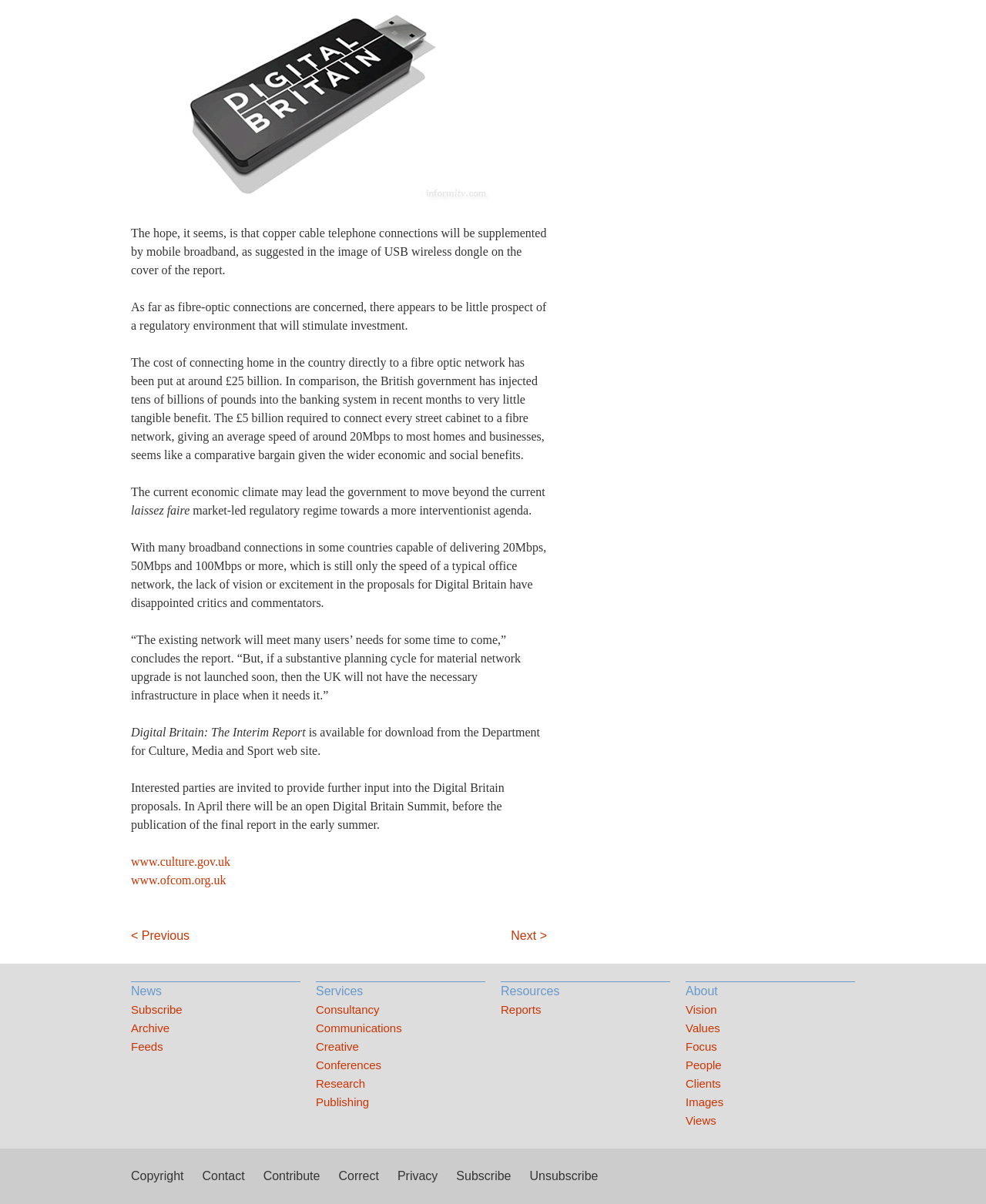What is the speed of a typical office network?
Using the image, provide a concise answer in one word or a short phrase.

20Mbps